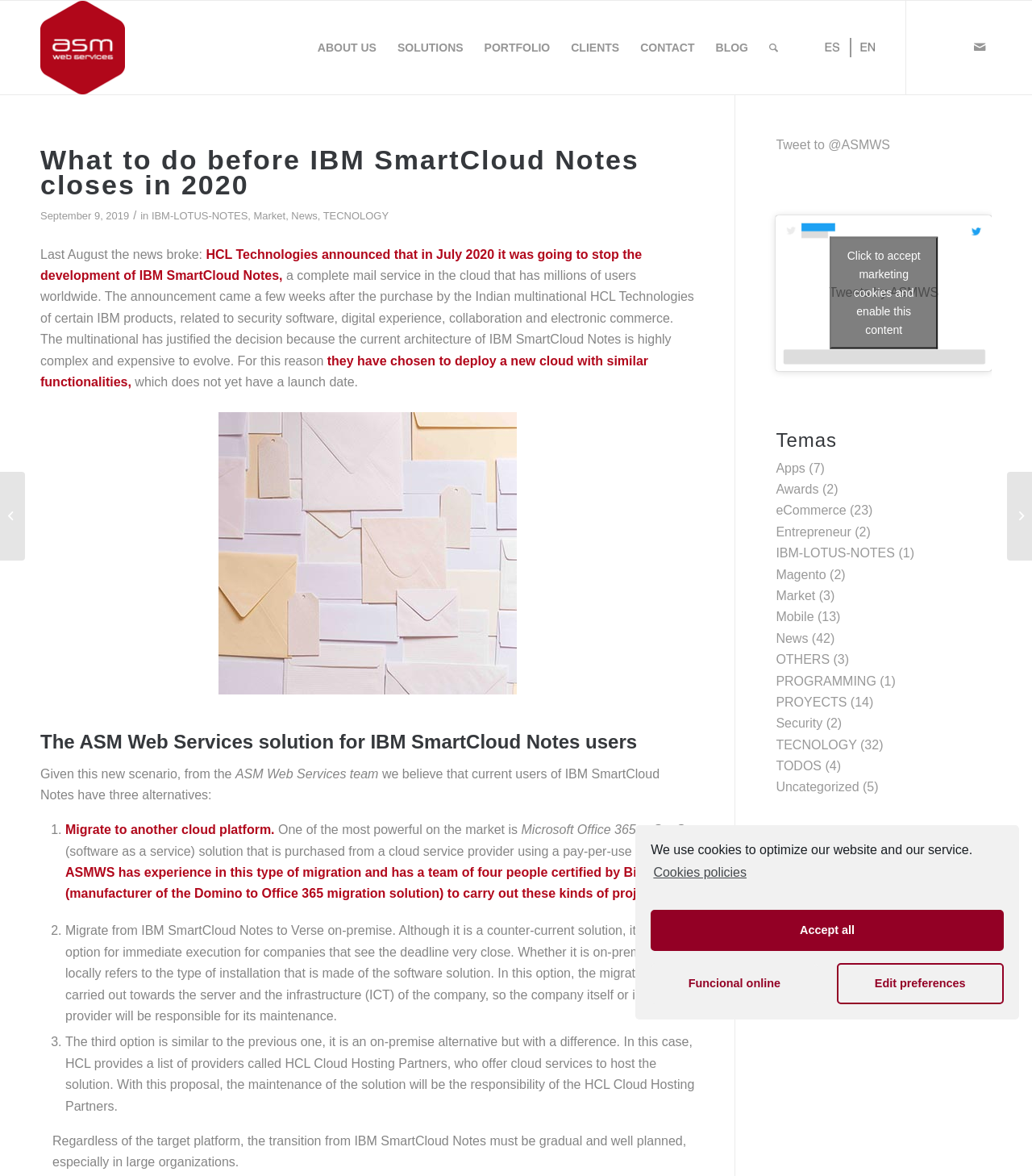Bounding box coordinates should be provided in the format (top-left x, top-left y, bottom-right x, bottom-right y) with all values between 0 and 1. Identify the bounding box for this UI element: Funcional online

[0.631, 0.819, 0.793, 0.854]